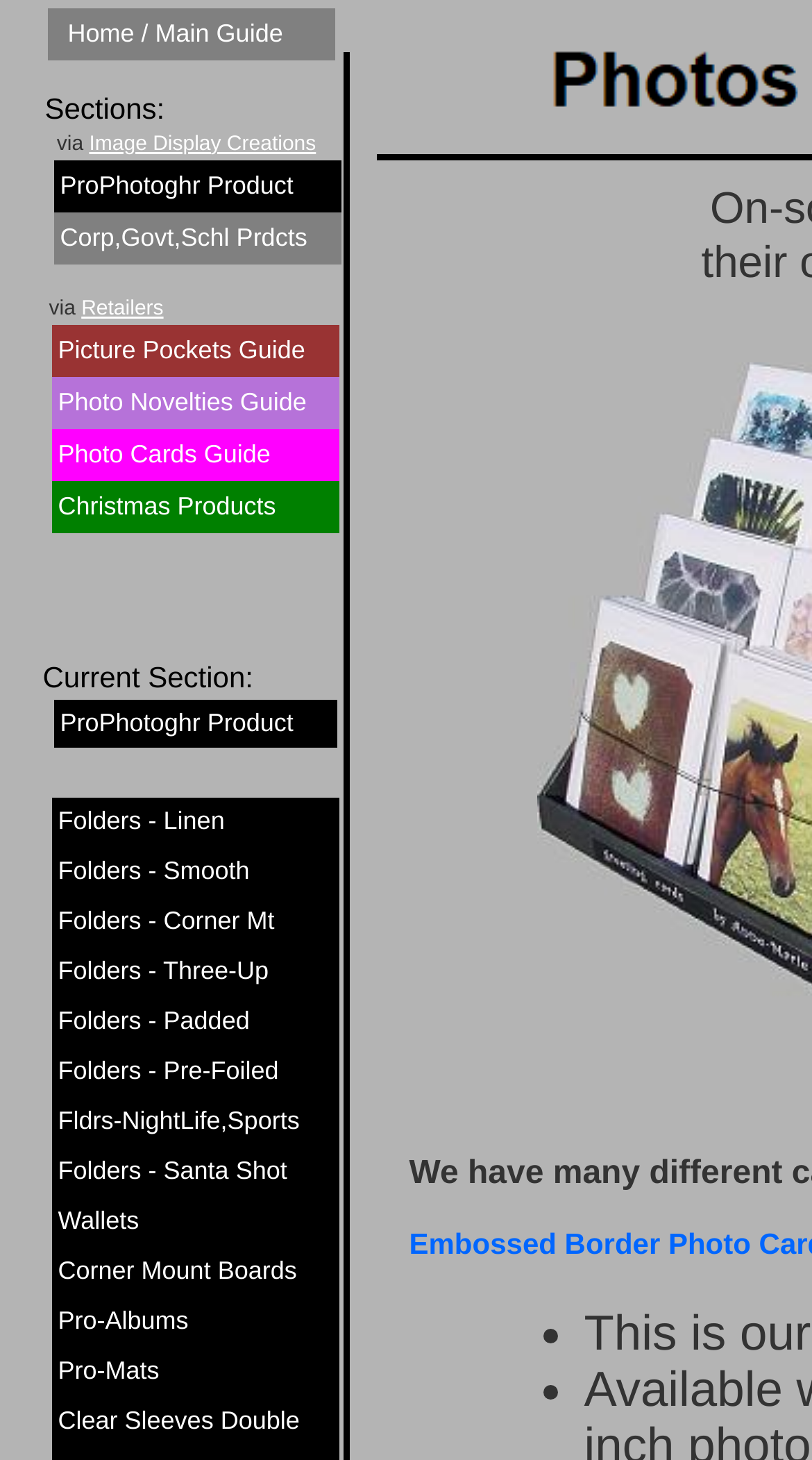What is the current section?
Answer the question with a single word or phrase by looking at the picture.

Current Section: